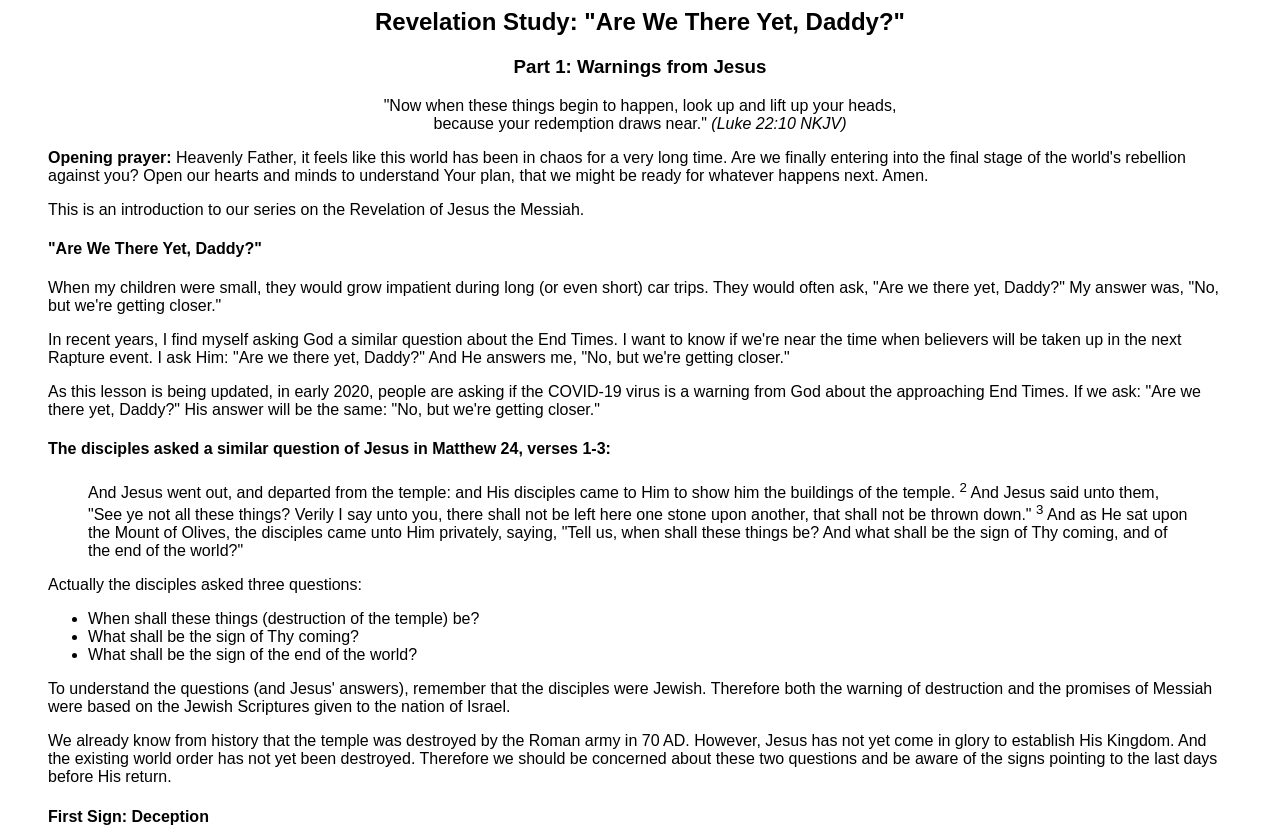What is the question asked by the disciples in Matthew 24?
Based on the visual details in the image, please answer the question thoroughly.

The disciples asked three questions in Matthew 24, and one of them is 'When shall these things be?' as mentioned in the blockquote section of the webpage.